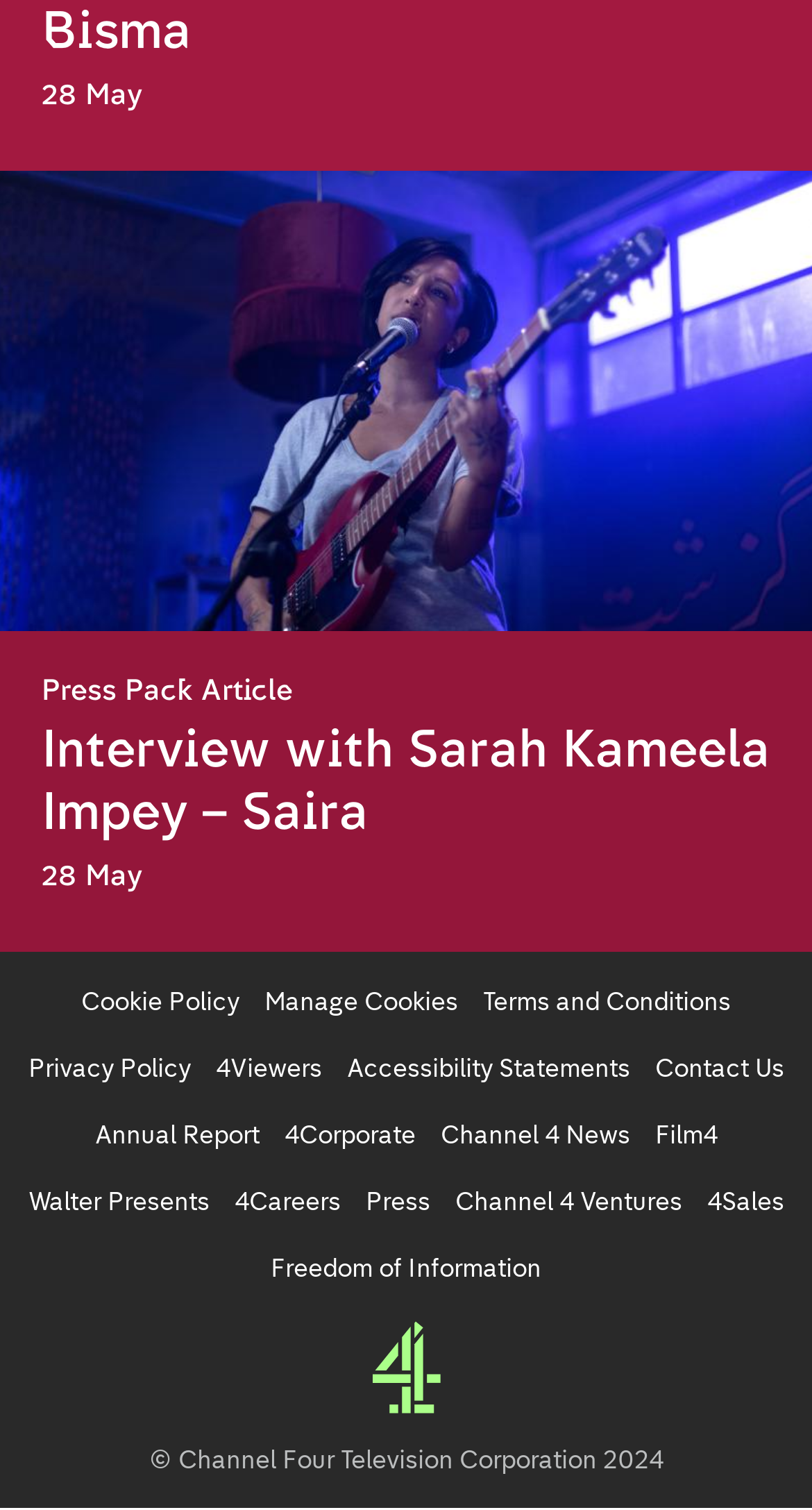What are the links available in the footer section?
Please provide a single word or phrase as the answer based on the screenshot.

Multiple links